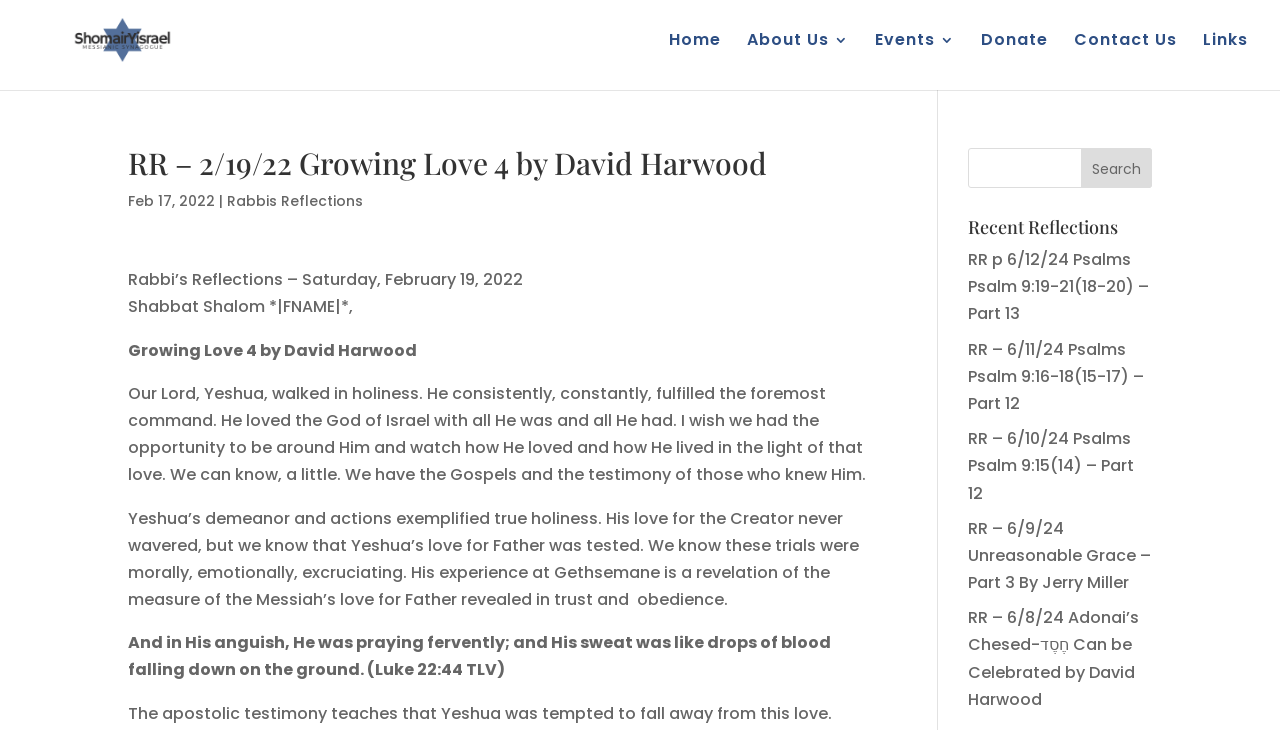Please identify the bounding box coordinates of the clickable element to fulfill the following instruction: "Search for something". The coordinates should be four float numbers between 0 and 1, i.e., [left, top, right, bottom].

[0.756, 0.203, 0.9, 0.258]